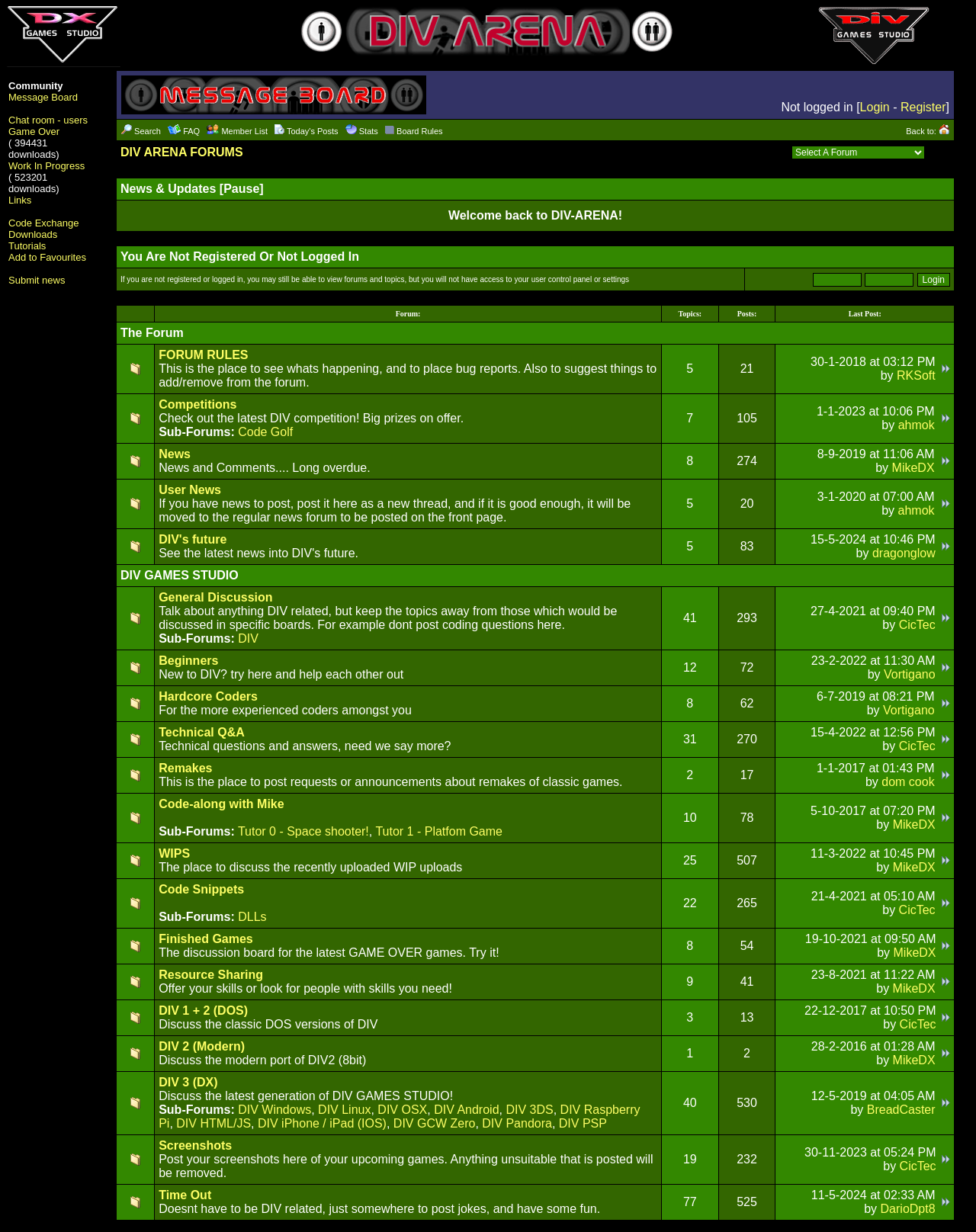Illustrate the webpage with a detailed description.

The webpage is a forum page titled "DIV ARENA FORUMS - Powered by XMB". At the top, there is a layout table with three cells, each containing an image and a link. The first cell has an image and a link to an unknown destination, the second cell has a large image, and the third cell has an image and a link to "Message Board" and other links such as "Chat room - users", "Game Over", and more.

Below the top layout table, there is a table with two rows. The first row has a cell with a table containing a link to "DIV ARENA FORUMS" and a cell with a table containing various links and images, including "Search the forums", "Frequently Asked Questions", "View member list", "Today's Posts", "Forum Stats", and "Board Rules". The second row has a cell with a table containing a link to "DIV ARENA FORUMS" and a cell with a table containing a combobox to select a forum and a link to "Go To Bottom".

The page has a total of 3 layout tables, 14 tables, 34 links, 14 images, and 2 comboboxes. The links and images are scattered throughout the page, with some links and images being grouped together in tables. The overall structure of the page is complex, with many nested tables and cells.